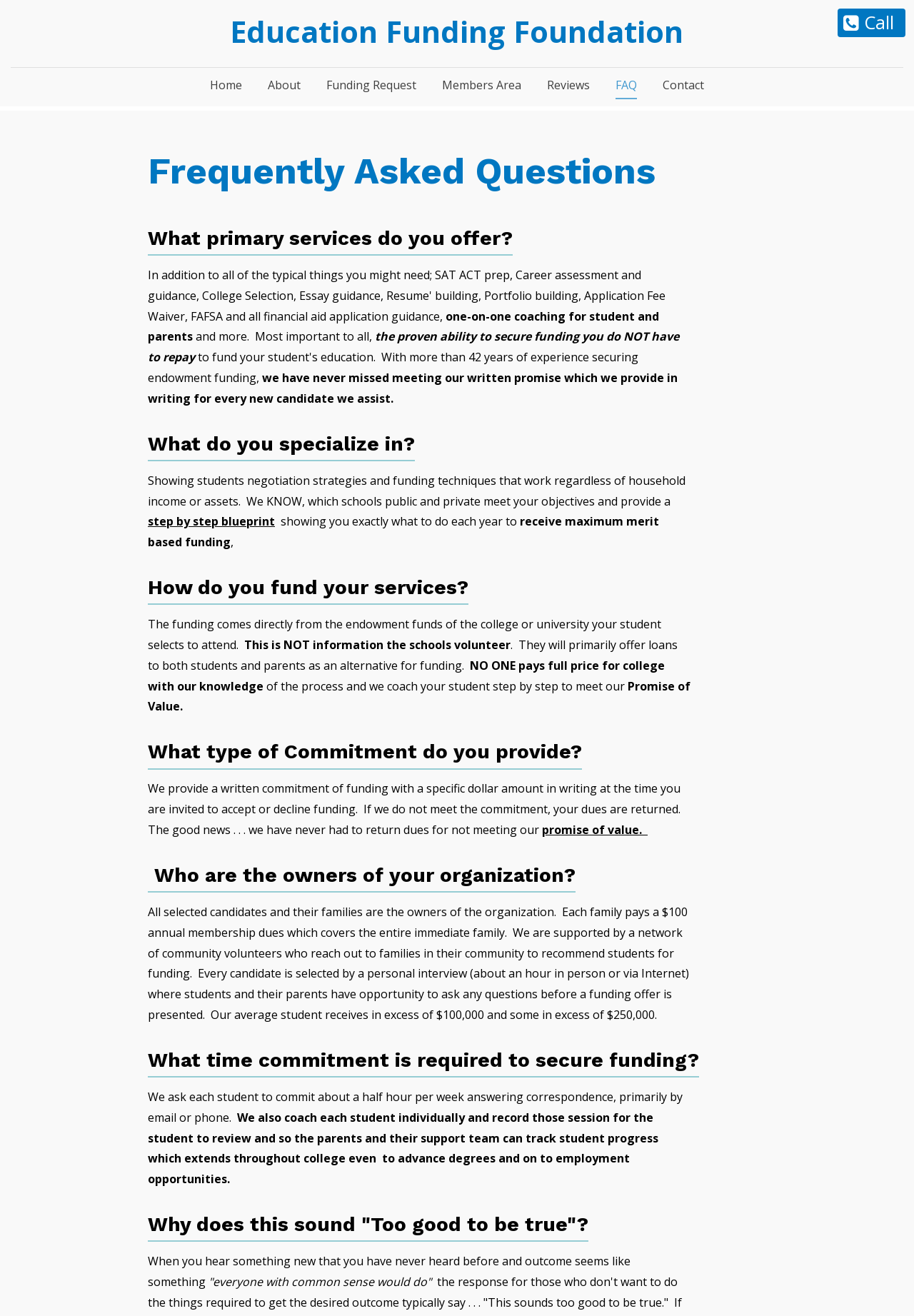What is the primary service offered by the organization?
From the image, provide a succinct answer in one word or a short phrase.

Education Funding